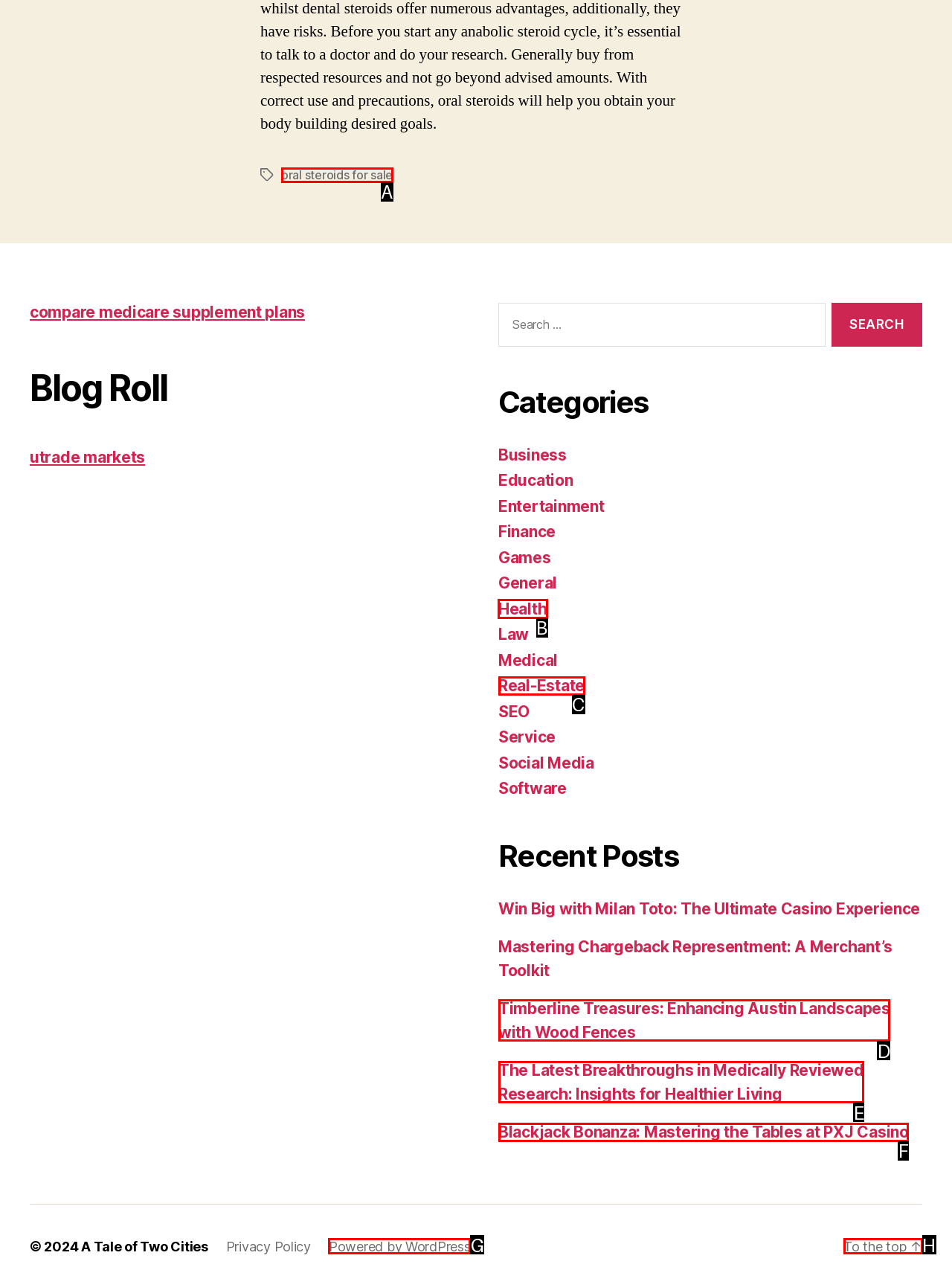Tell me which one HTML element I should click to complete the following instruction: Explore the 'Health' category
Answer with the option's letter from the given choices directly.

B